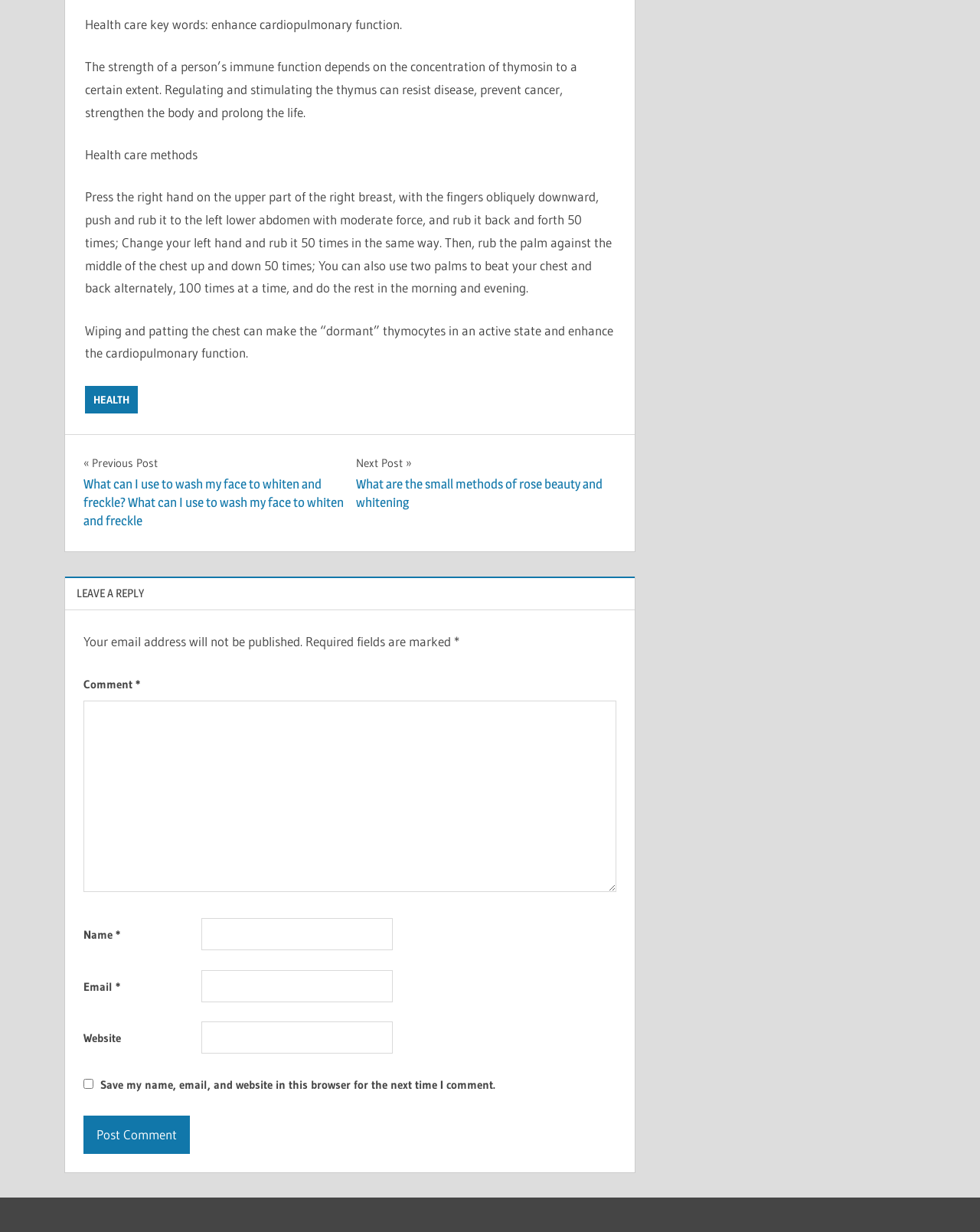What is the topic of the health care method described?
Respond to the question with a well-detailed and thorough answer.

The webpage describes a health care method that involves rubbing and patting the chest to stimulate the thymus, which can enhance cardiopulmonary function and strengthen the body.